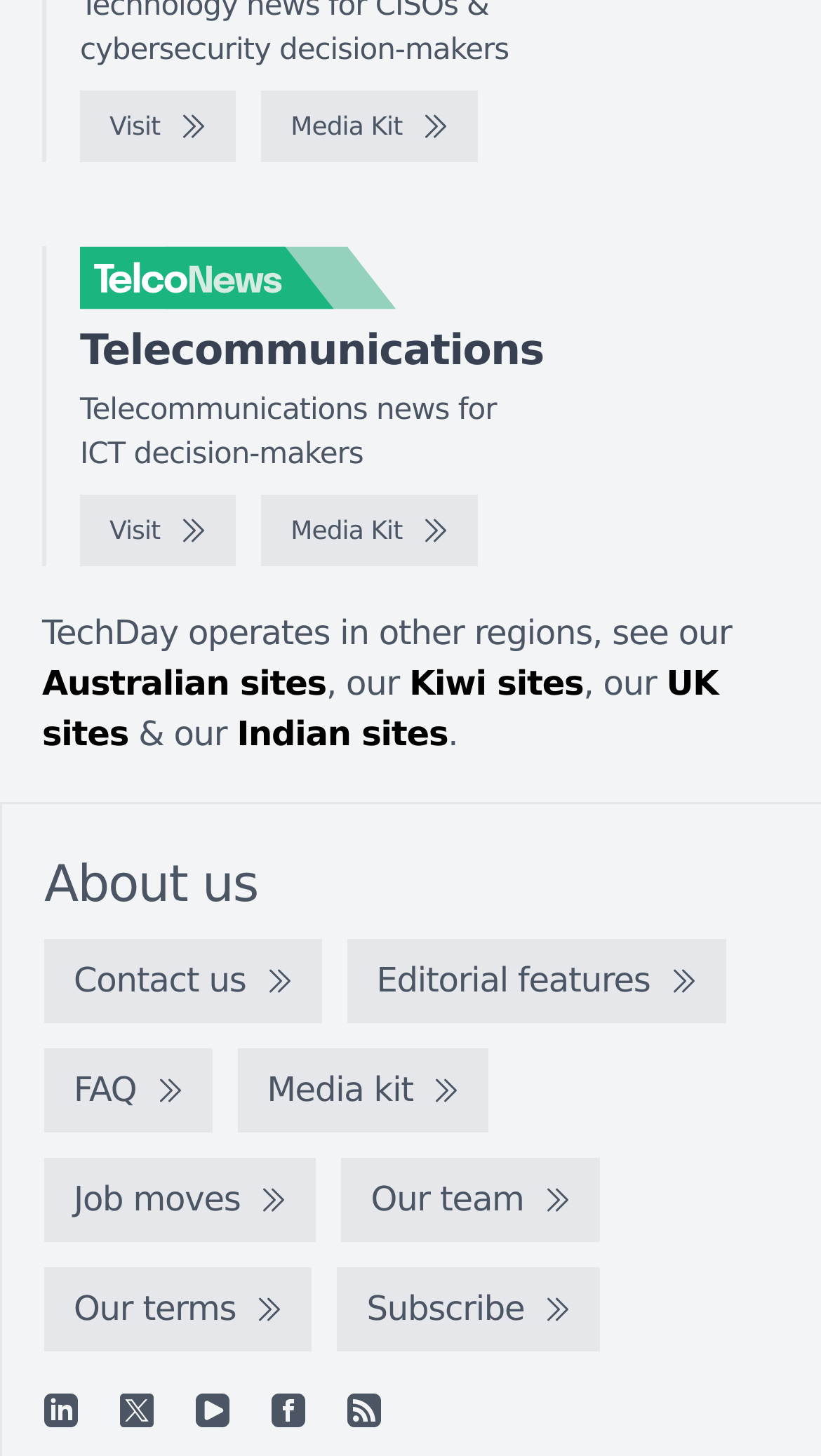What regions does TechDay operate in?
Look at the screenshot and give a one-word or phrase answer.

Australia, New Zealand, UK, India